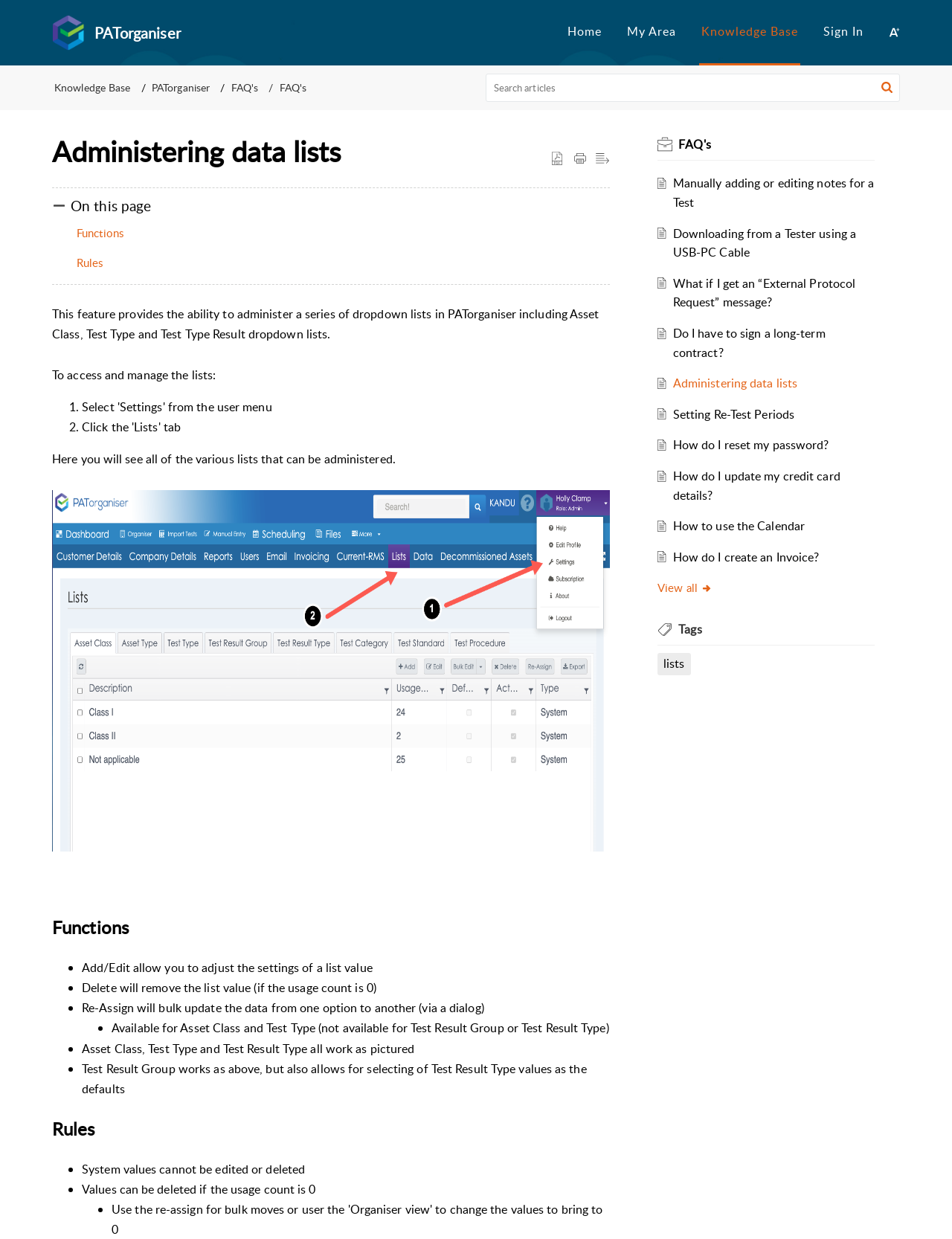Describe in detail what you see on the webpage.

The webpage is titled "Administering data lists" and has a navigation menu at the top with links to "Home", "My Area", "Knowledge Base", and "Login". Below the navigation menu, there is a breadcrumbs section with links to "Knowledge Base", "PATorganiser", and "FAQ's". 

On the left side of the page, there is a search bar with a search button and an image. Below the search bar, there are three generic elements with images, labeled as "Reader view", "Print Article", and "Download as PDF". 

The main content of the page is divided into two sections: "Administering data lists" and "Functions" and "Rules". The "Administering data lists" section provides an introduction to the feature, explaining that it allows users to administer a series of dropdown lists in PATorganiser, including Asset Class, Test Type, and Test Type Result dropdown lists. 

The "Functions" section lists the available actions that can be performed on the lists, including adding or editing list values, deleting list values, and re-assigning list values. The "Rules" section lists the rules that apply to the lists, including the fact that system values cannot be edited or deleted, and that values can be deleted if the usage count is 0.

Below the main content, there is a section with links to various FAQs, including "Manually adding or editing notes for a Test", "Downloading from a Tester using a USB-PC Cable", and "What if I get an “External Protocol Request” message?". Each FAQ link is accompanied by an image.